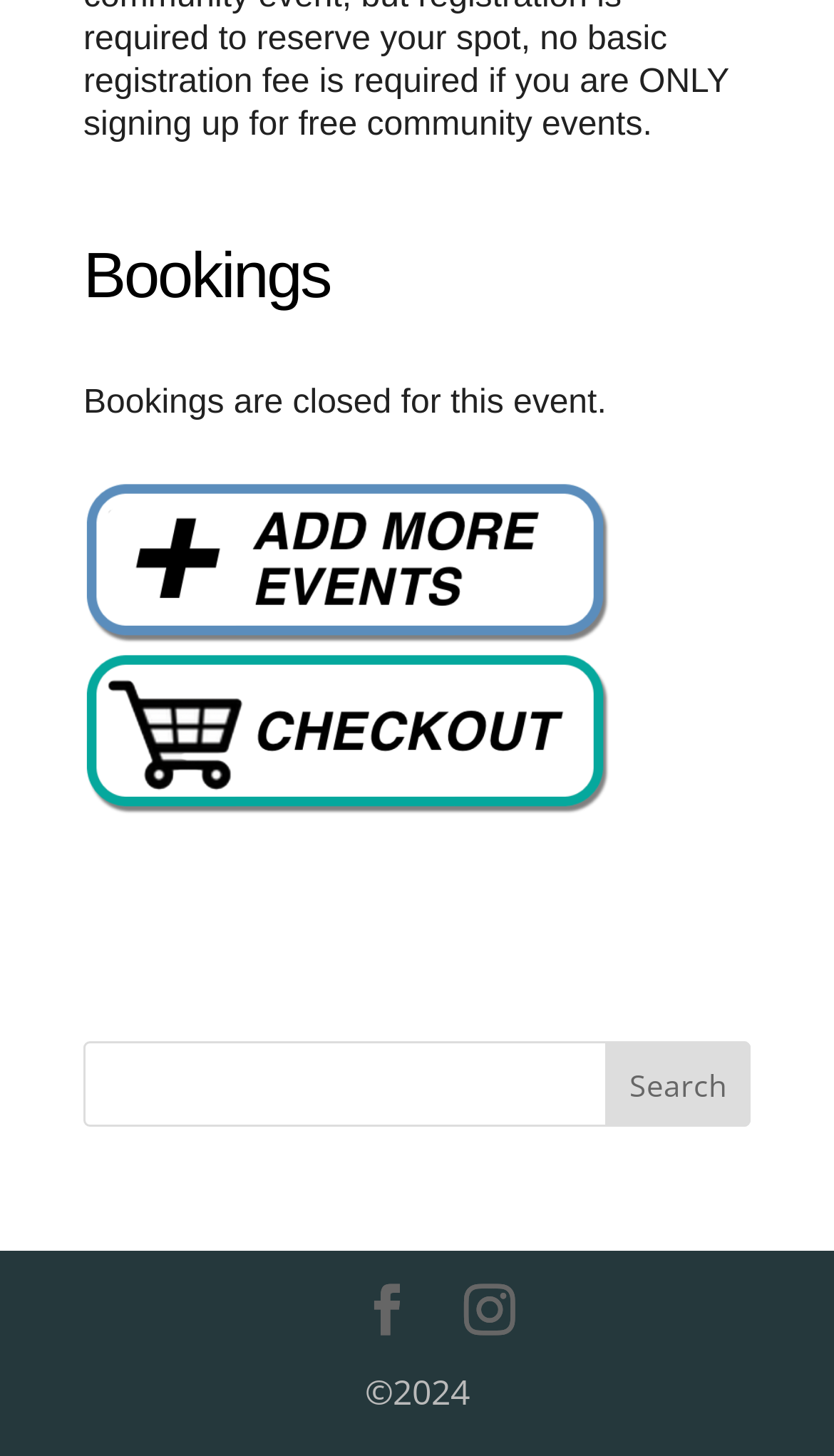What are the two social media links at the bottom of the webpage?
Refer to the image and respond with a one-word or short-phrase answer.

Two social media links